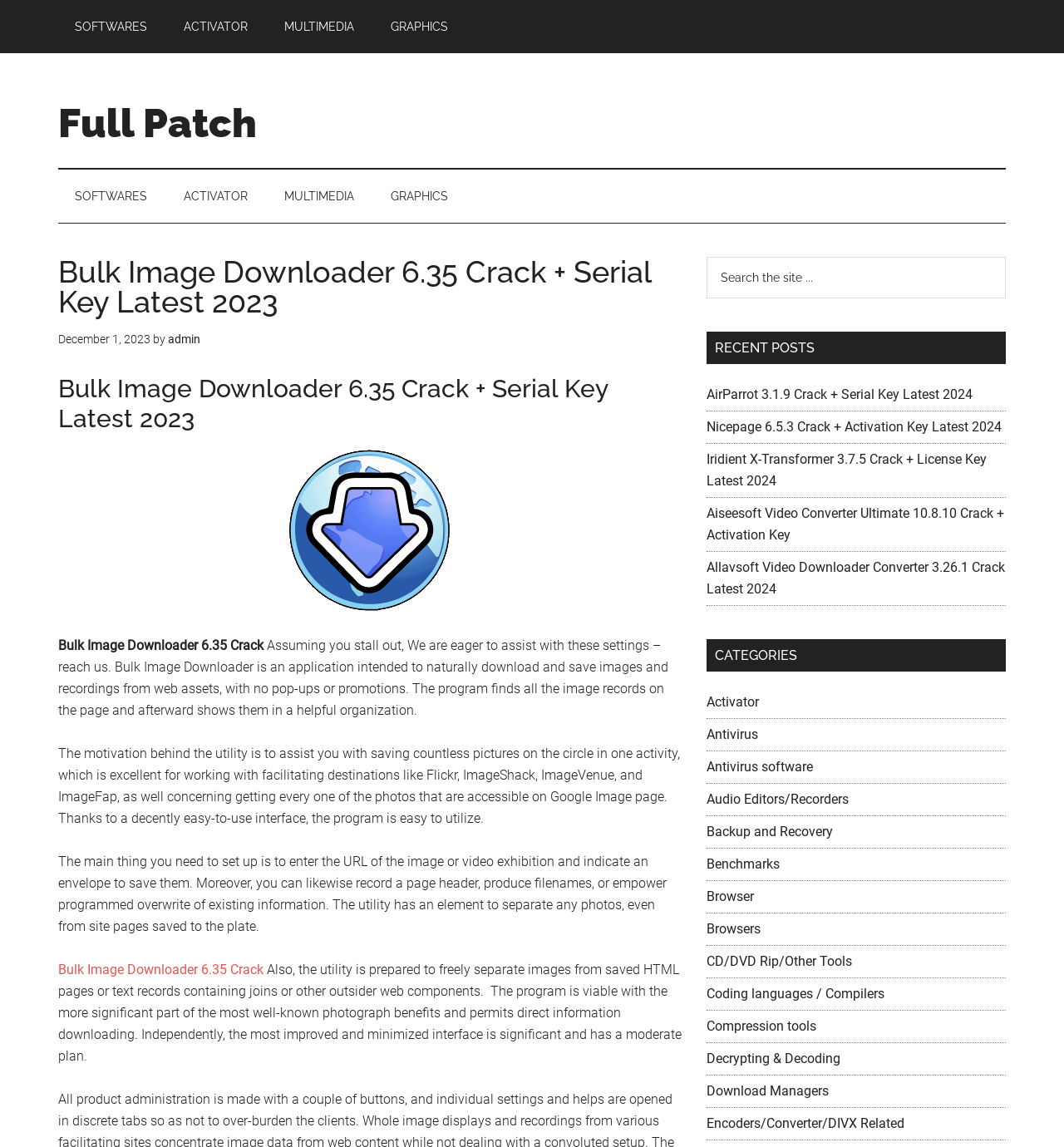Find and specify the bounding box coordinates that correspond to the clickable region for the instruction: "Click on GRAPHICS".

[0.352, 0.0, 0.437, 0.046]